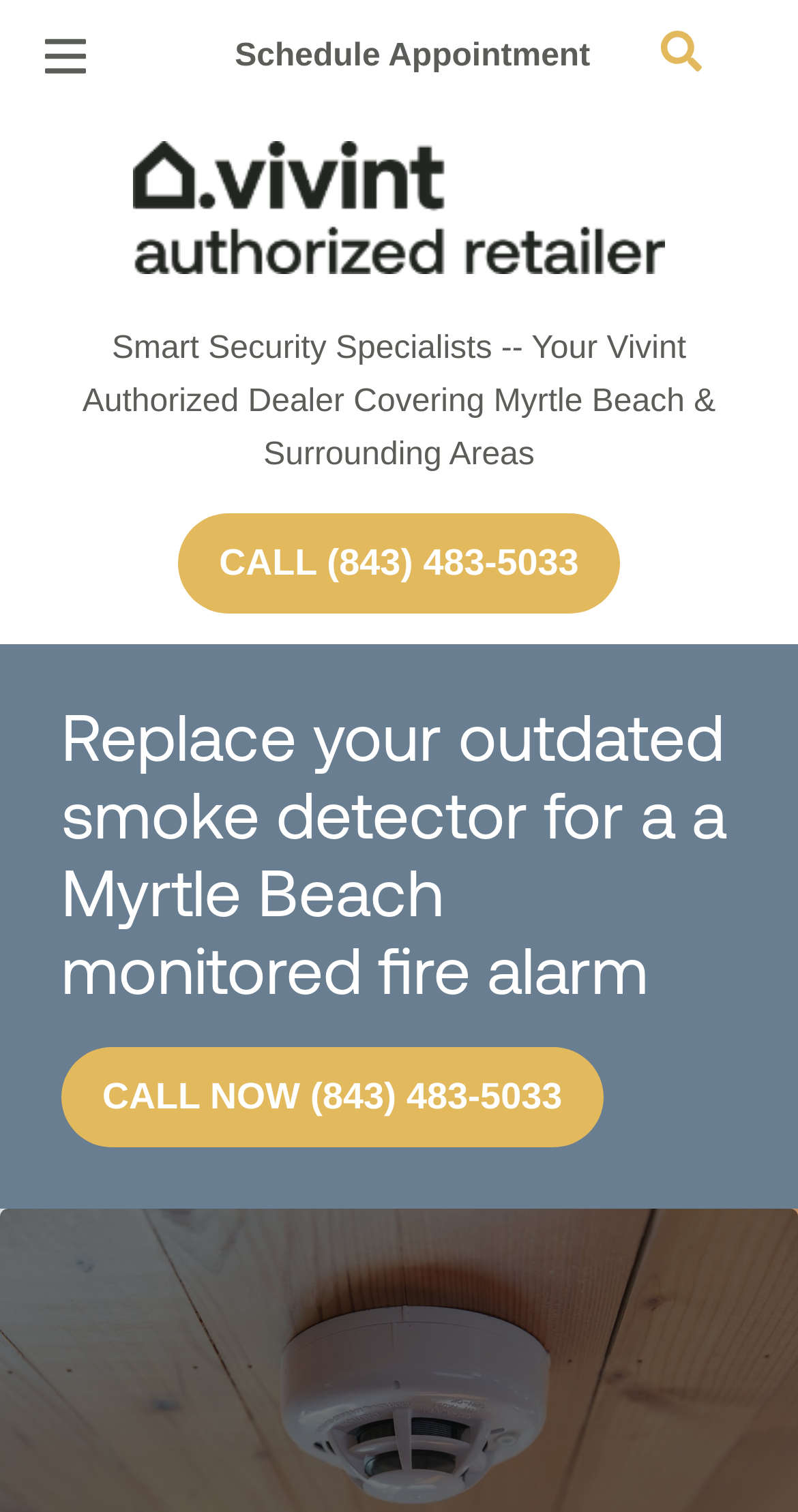Please find the bounding box coordinates in the format (top-left x, top-left y, bottom-right x, bottom-right y) for the given element description. Ensure the coordinates are floating point numbers between 0 and 1. Description: Home Security

[0.077, 0.096, 0.487, 0.158]